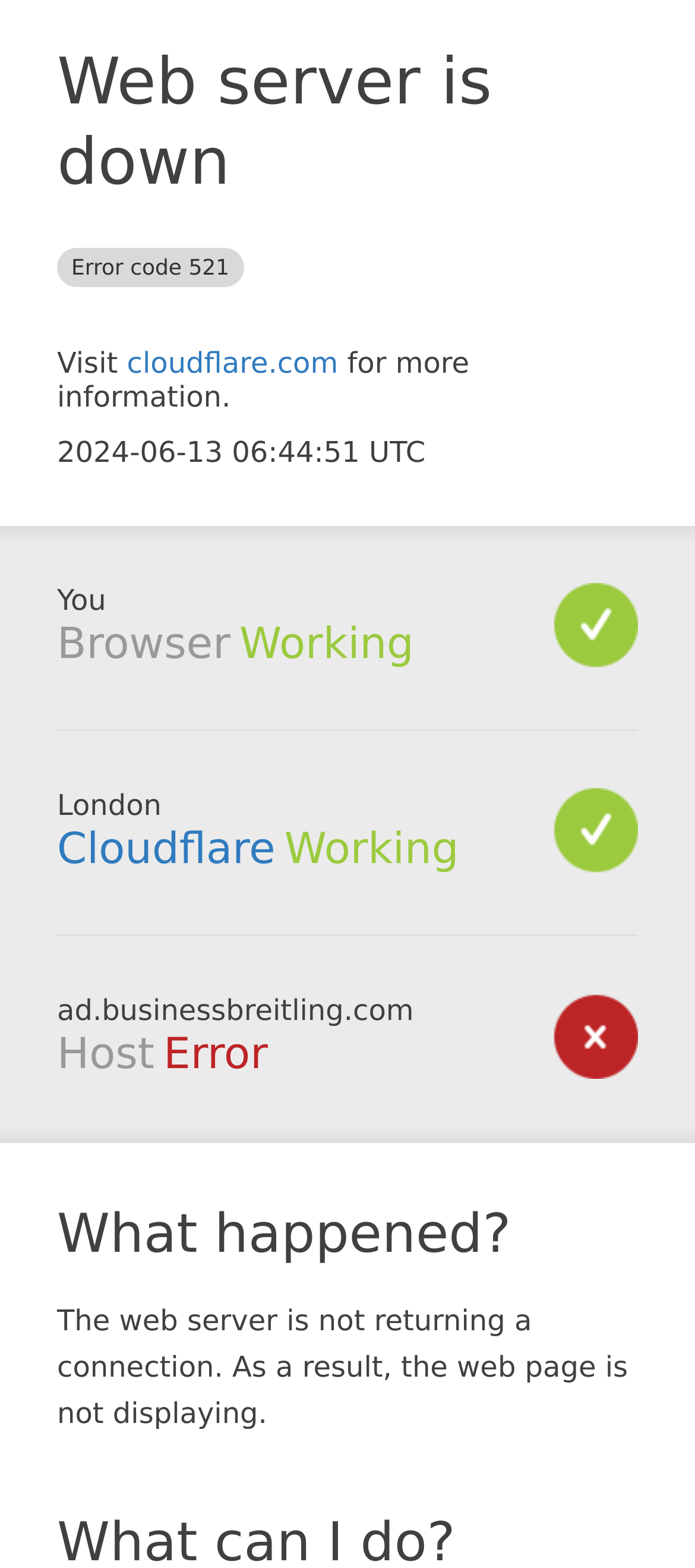Explain the webpage in detail, including its primary components.

The webpage appears to be an error page, displaying a "Web server is down" message. At the top, there is a heading that reads "Web server is down Error code 521". Below this heading, there is a link to "cloudflare.com" with a brief description "Visit for more information." The current date and time, "2024-06-13 06:44:51 UTC", is displayed below this link.

On the left side of the page, there are several sections with headings, including "Browser", "Cloudflare", and "Host". The "Browser" section indicates that it is "Working" in London. The "Cloudflare" section also shows that it is "Working" and provides a link to "Cloudflare". The "Host" section, however, displays an "Error" status.

At the bottom of the page, there is a heading "What happened?" followed by a paragraph explaining the error, stating that "The web server is not returning a connection. As a result, the web page is not displaying."